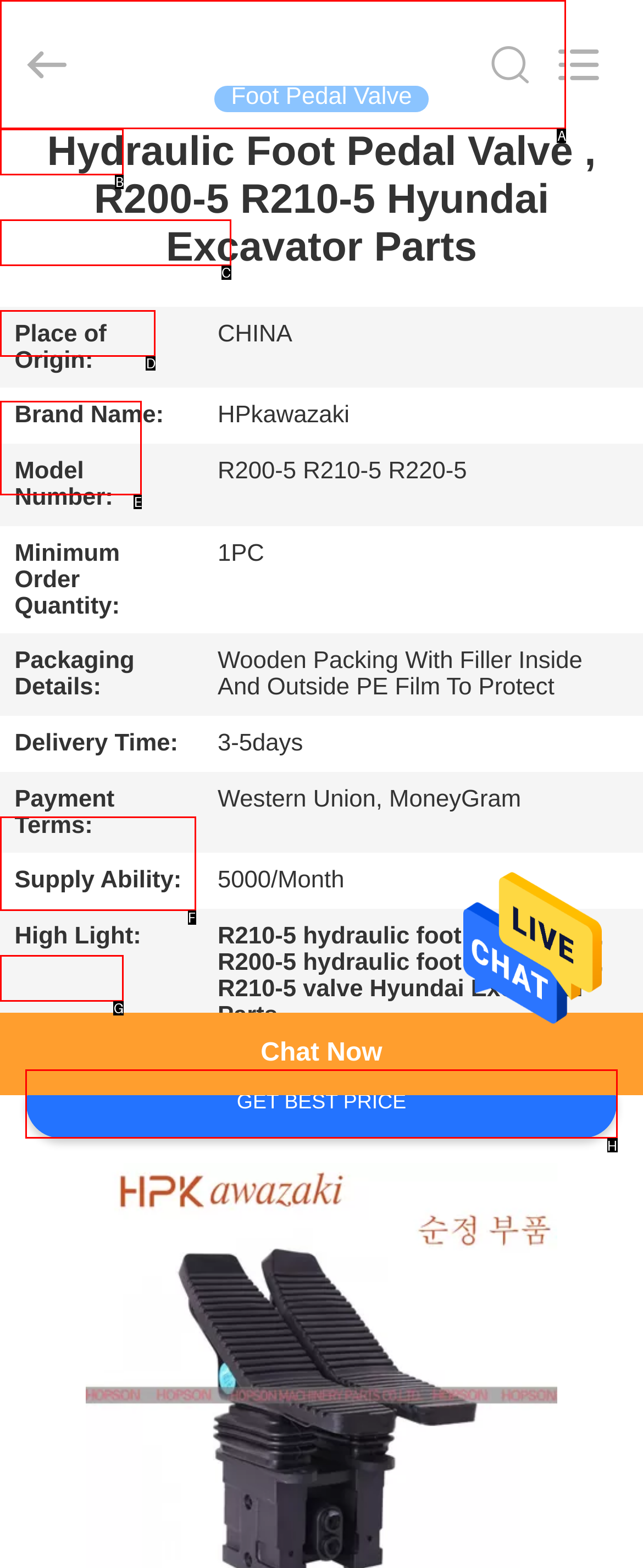Tell me which one HTML element I should click to complete the following instruction: Get the best price
Answer with the option's letter from the given choices directly.

H